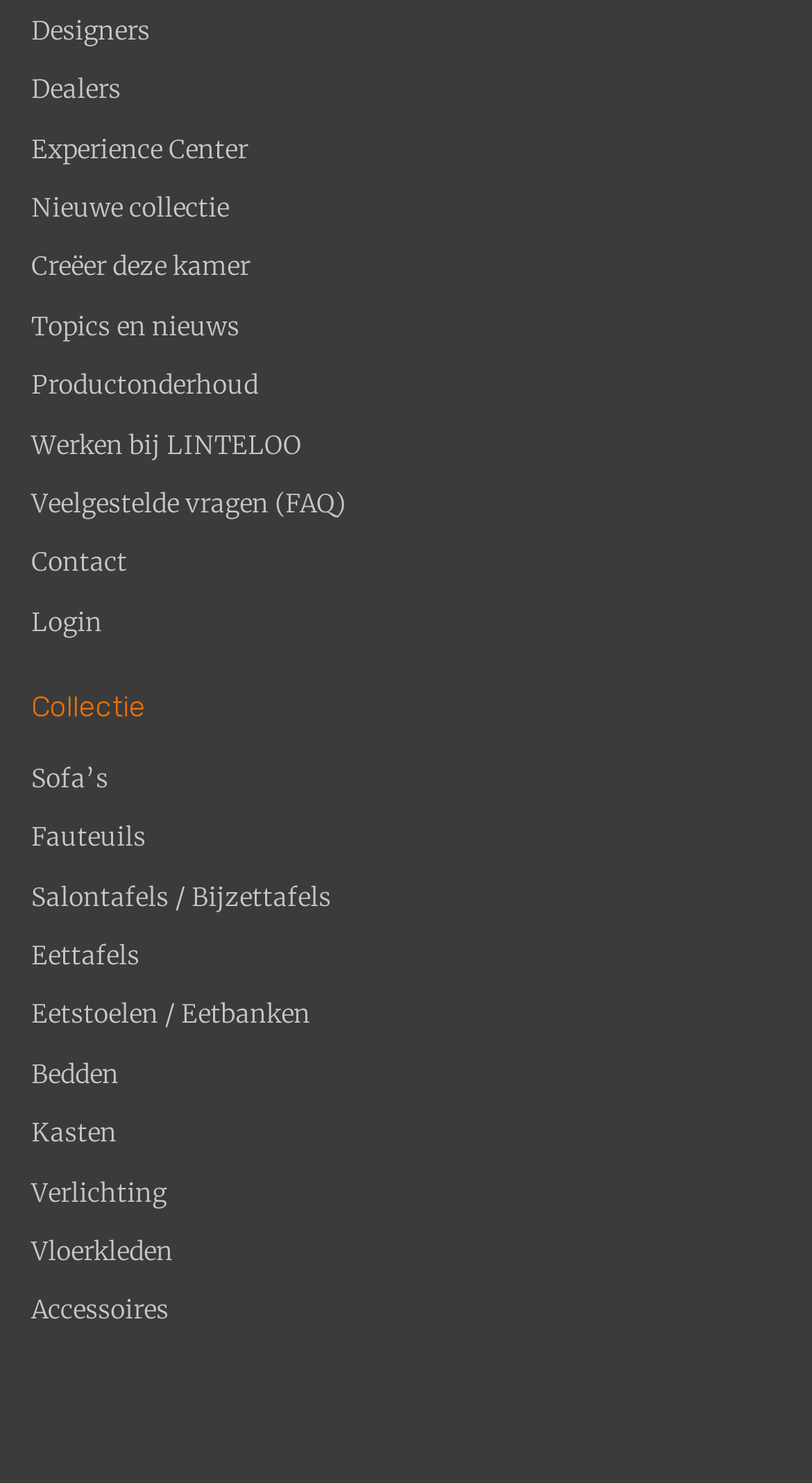Please specify the bounding box coordinates of the clickable section necessary to execute the following command: "Contact us".

[0.038, 0.366, 0.962, 0.406]